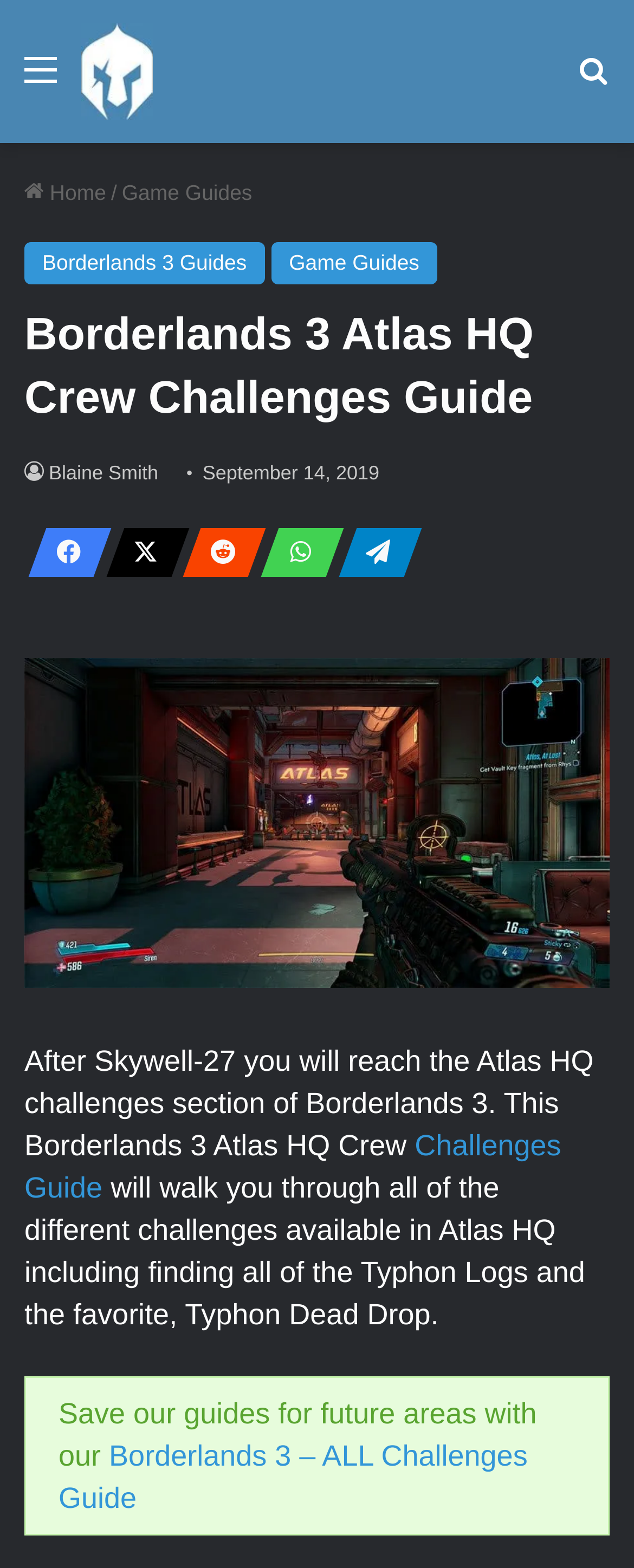Identify the bounding box coordinates necessary to click and complete the given instruction: "View the 'Borderlands 3 – ALL Challenges Guide'".

[0.092, 0.918, 0.832, 0.966]